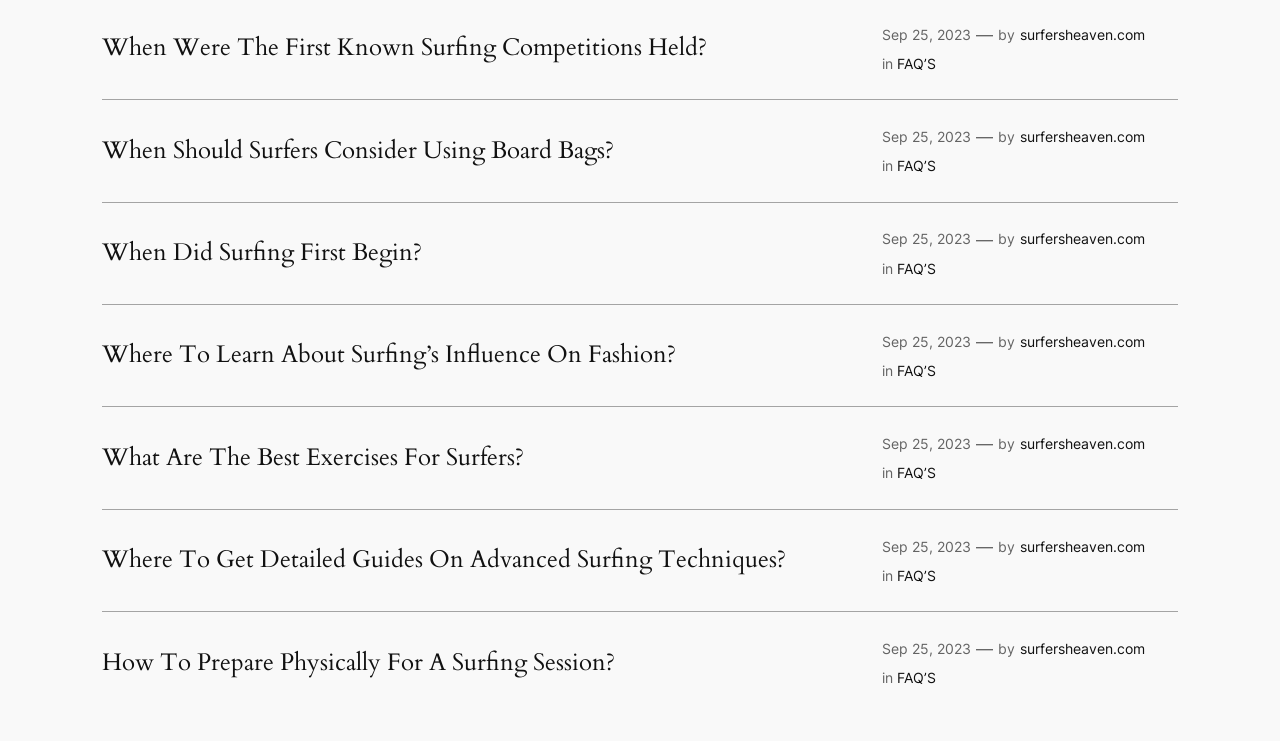Identify the bounding box coordinates of the clickable section necessary to follow the following instruction: "click the 'What Are The Best Exercises For Surfers?' link". The coordinates should be presented as four float numbers from 0 to 1, i.e., [left, top, right, bottom].

[0.08, 0.6, 0.41, 0.636]